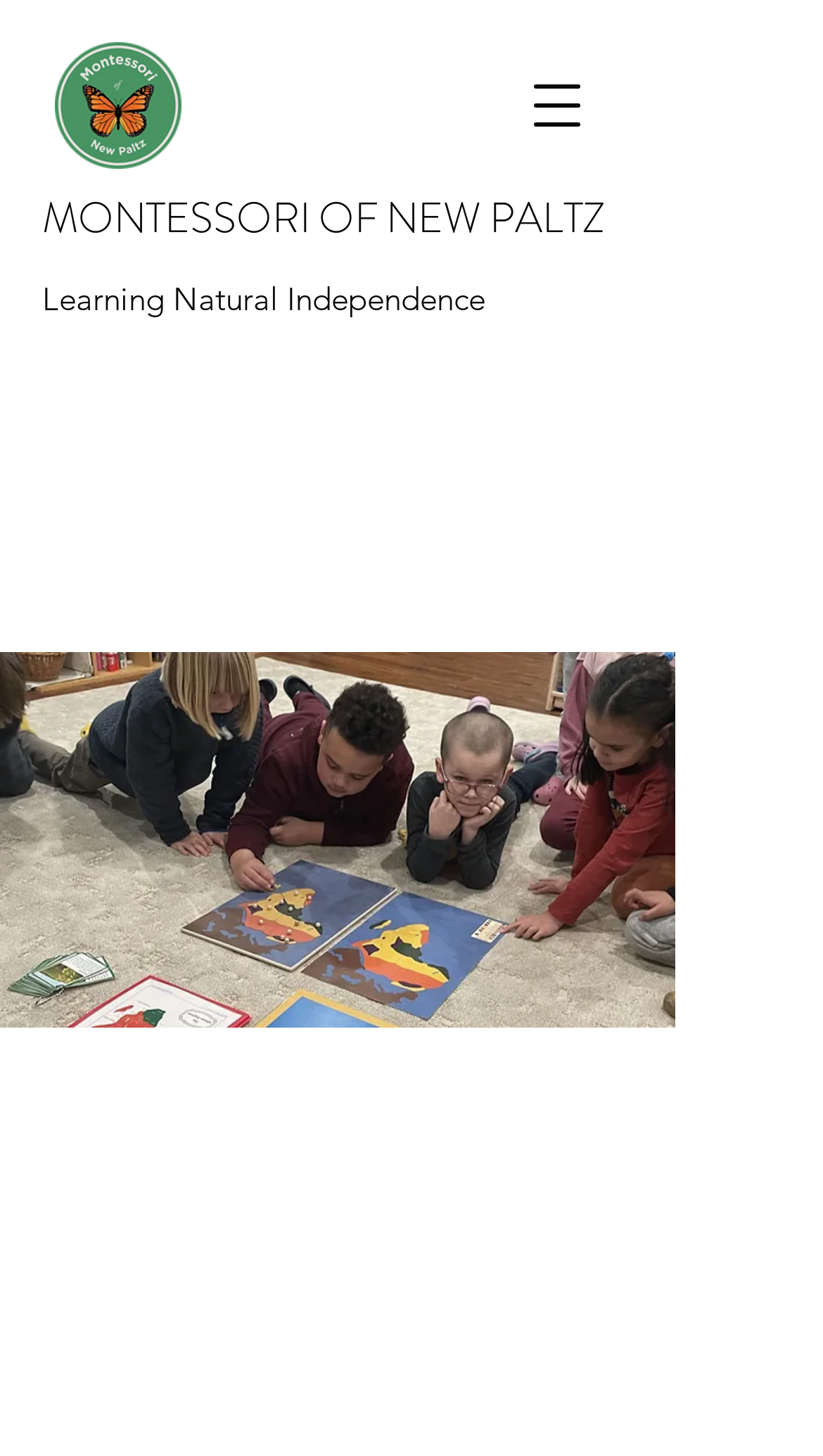Identify the webpage's primary heading and generate its text.

LEARNING WITH
MONTESSORI OF NEW PALTZ